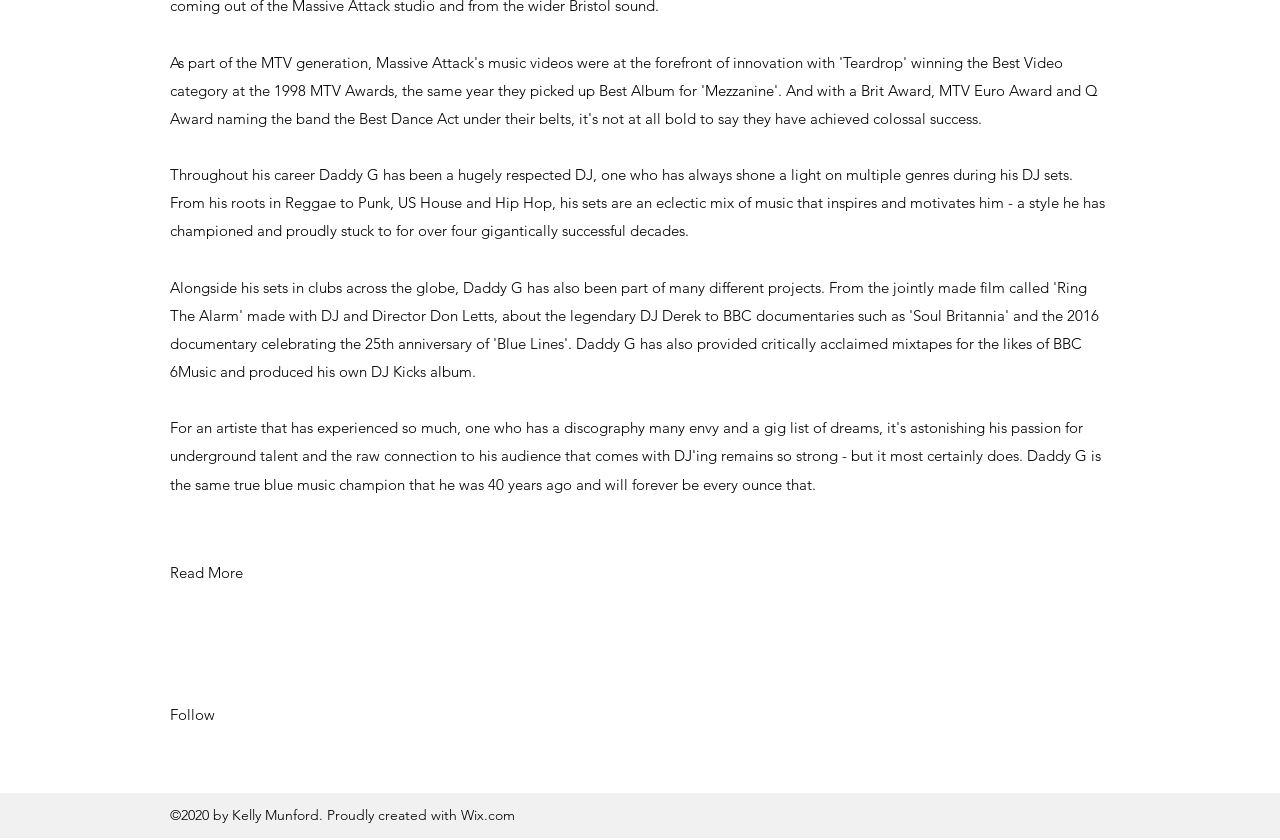Provide the bounding box coordinates of the HTML element described by the text: "Read More". The coordinates should be in the format [left, top, right, bottom] with values between 0 and 1.

[0.133, 0.664, 0.19, 0.7]